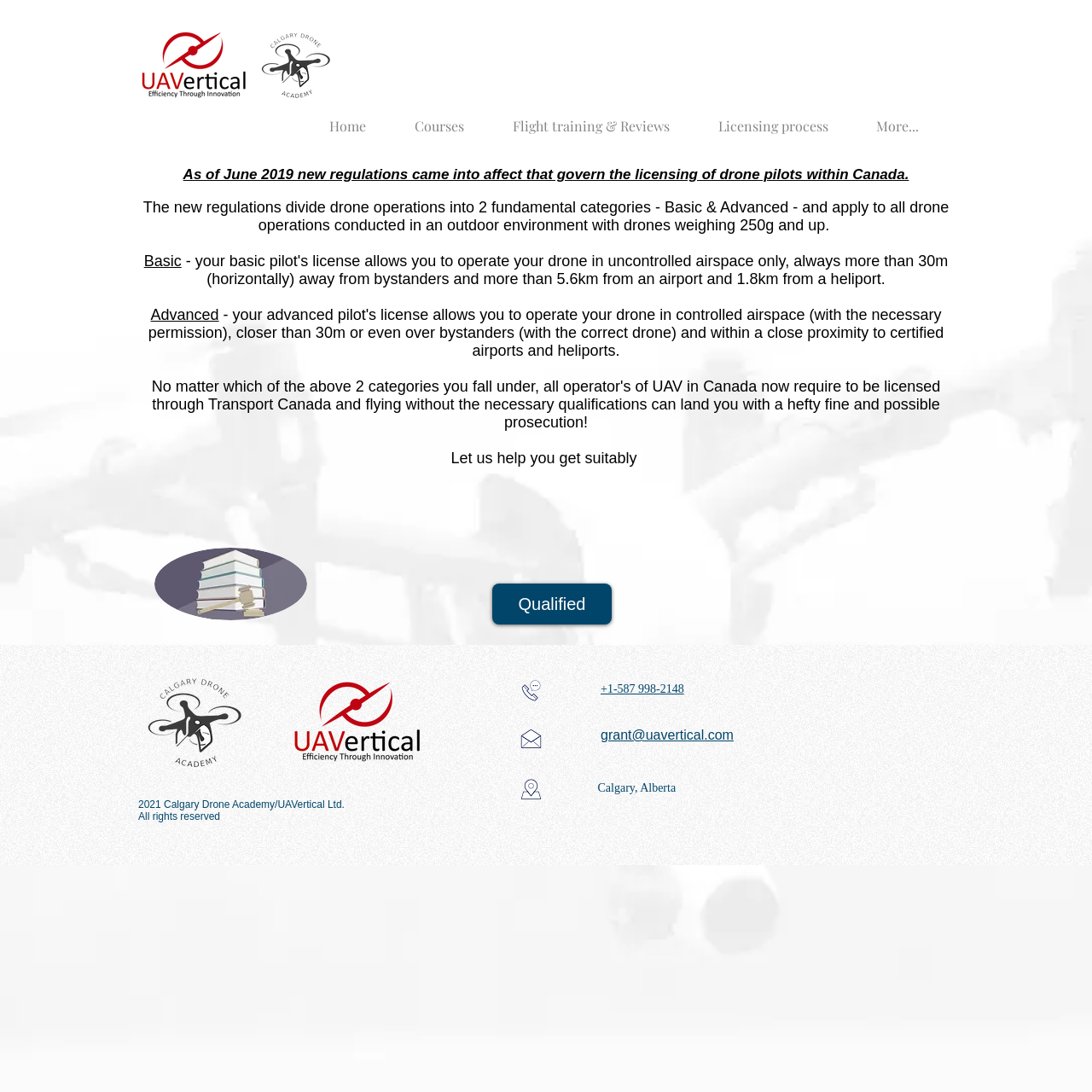How many categories of drone operations are mentioned on the webpage?
Look at the image and provide a short answer using one word or a phrase.

2